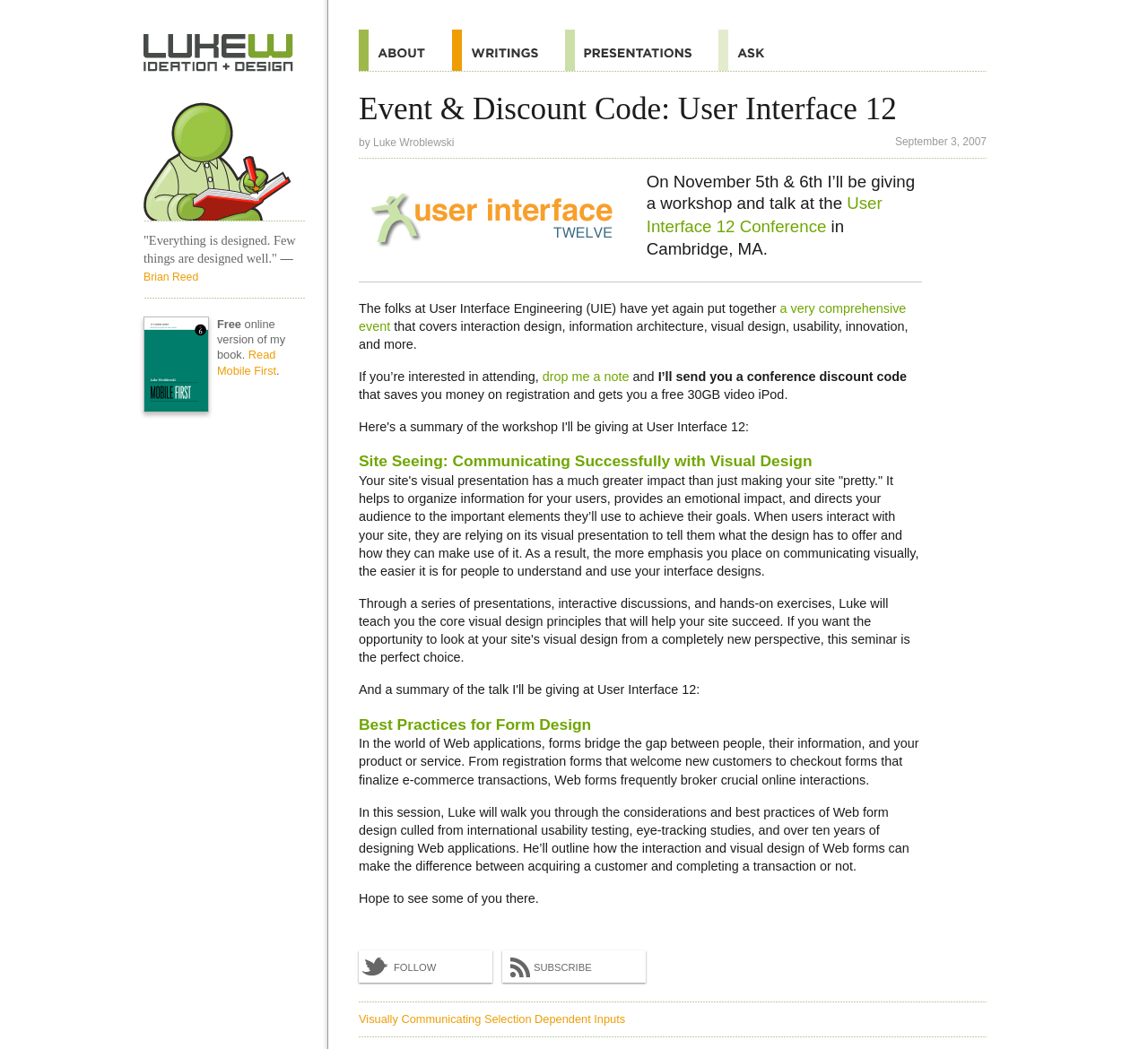Generate the text of the webpage's primary heading.

Event & Discount Code: User Interface 12